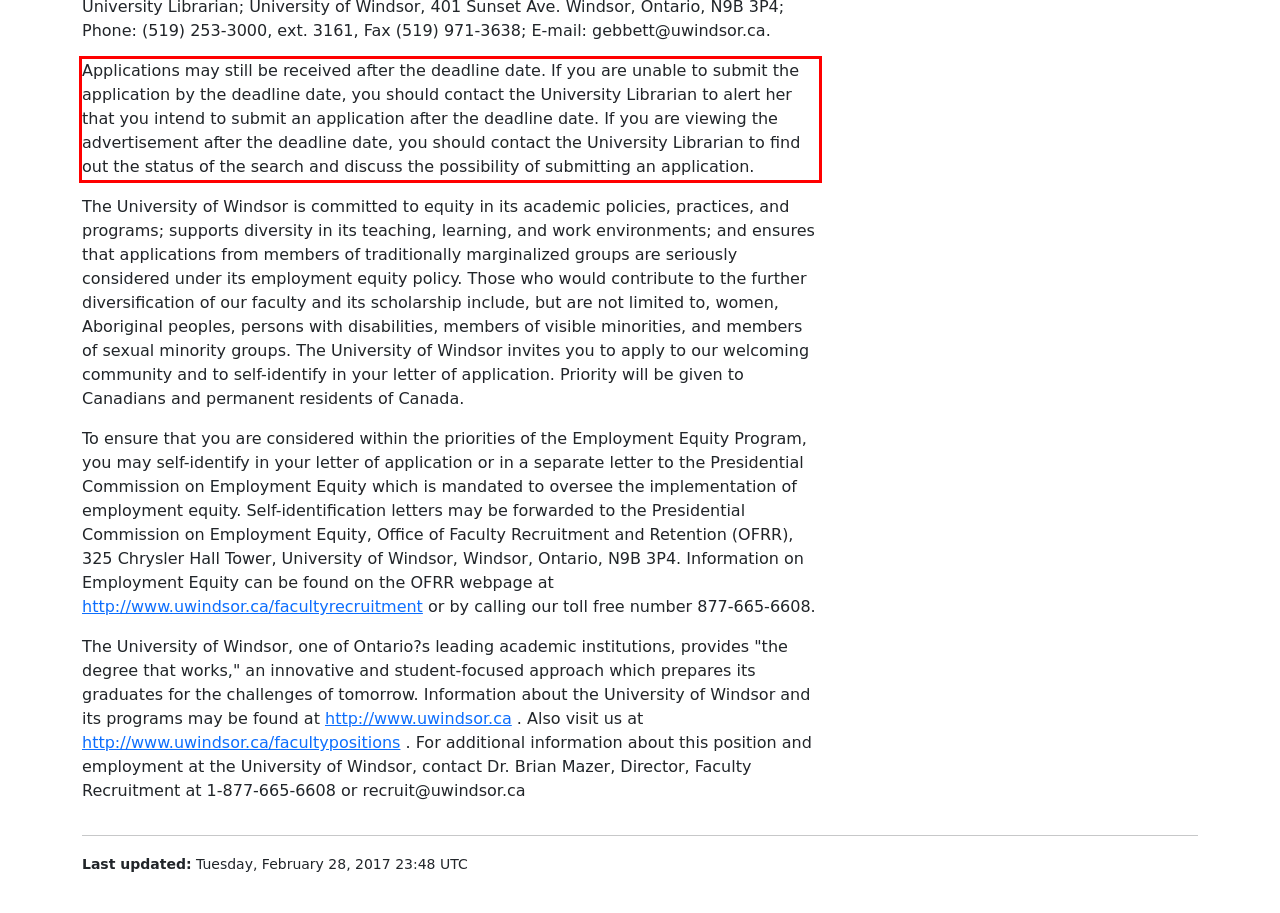Observe the screenshot of the webpage that includes a red rectangle bounding box. Conduct OCR on the content inside this red bounding box and generate the text.

Applications may still be received after the deadline date. If you are unable to submit the application by the deadline date, you should contact the University Librarian to alert her that you intend to submit an application after the deadline date. If you are viewing the advertisement after the deadline date, you should contact the University Librarian to find out the status of the search and discuss the possibility of submitting an application.